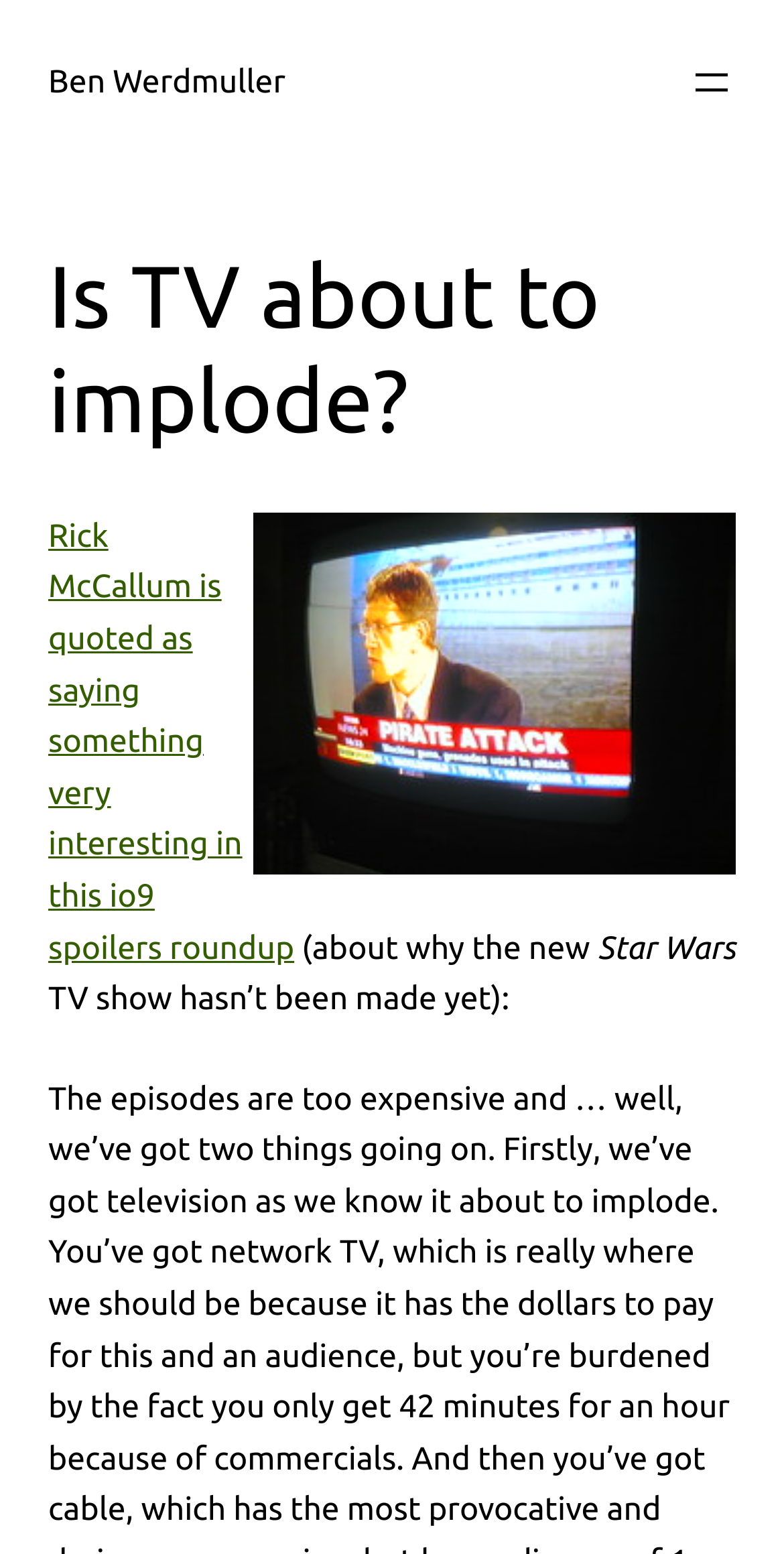What is the topic of the article?
Answer with a single word or phrase by referring to the visual content.

TV